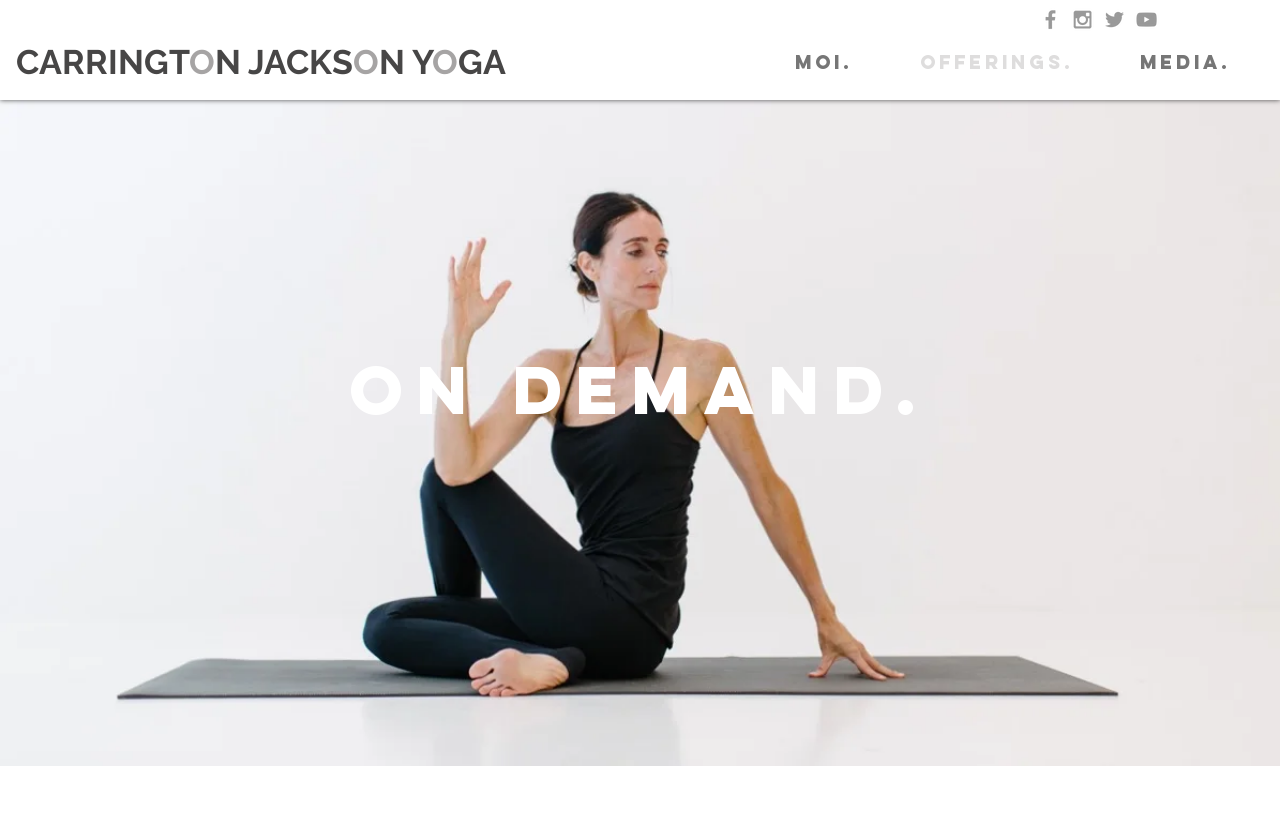What is the position of the social media icons?
Look at the image and respond with a one-word or short phrase answer.

Top right